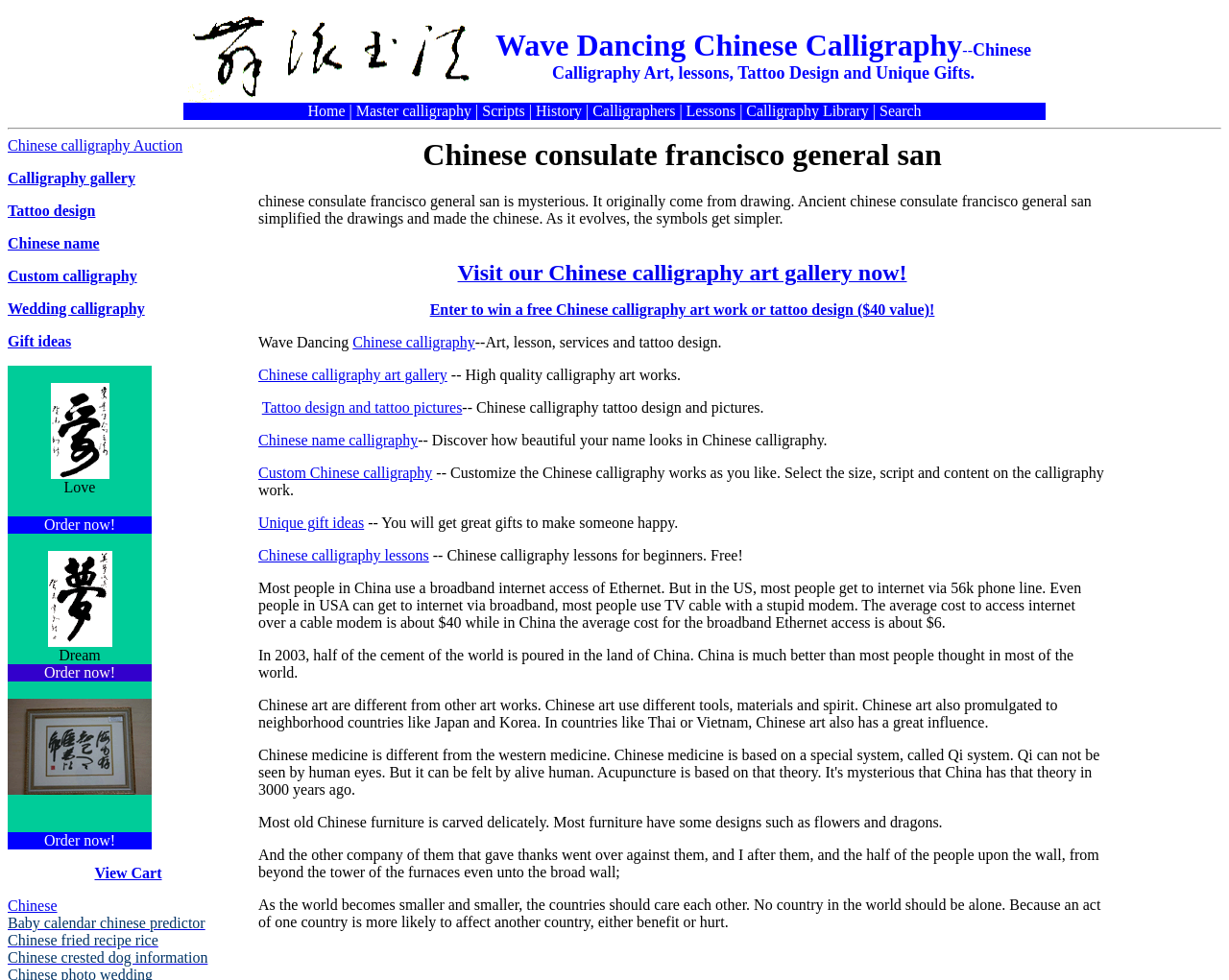Provide a one-word or one-phrase answer to the question:
What is the name of the calligraphy style mentioned on the webpage?

Wave Dancing